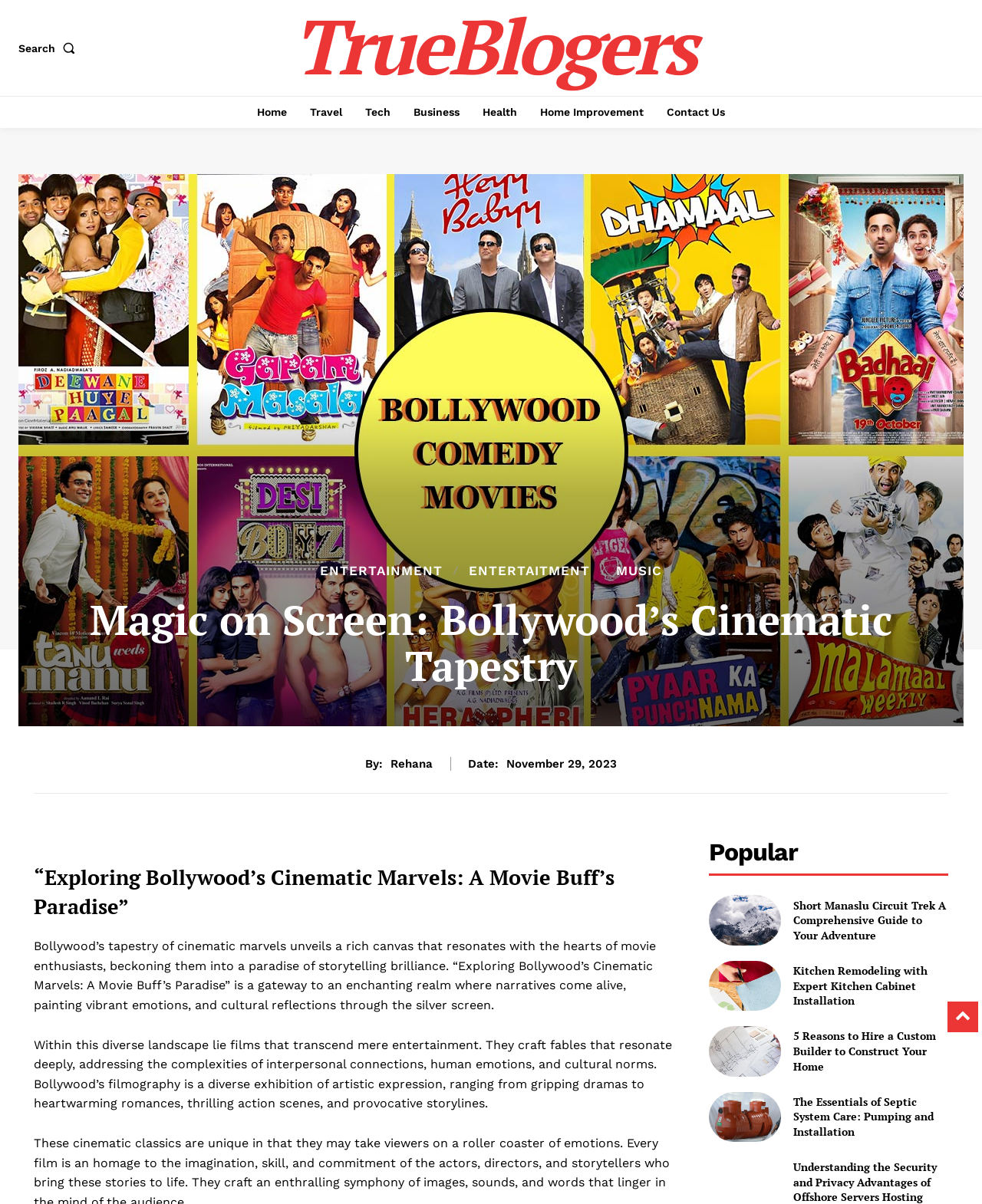Can you find the bounding box coordinates for the element that needs to be clicked to execute this instruction: "Search the site"? The coordinates should be given as four float numbers between 0 and 1, i.e., [left, top, right, bottom].

None